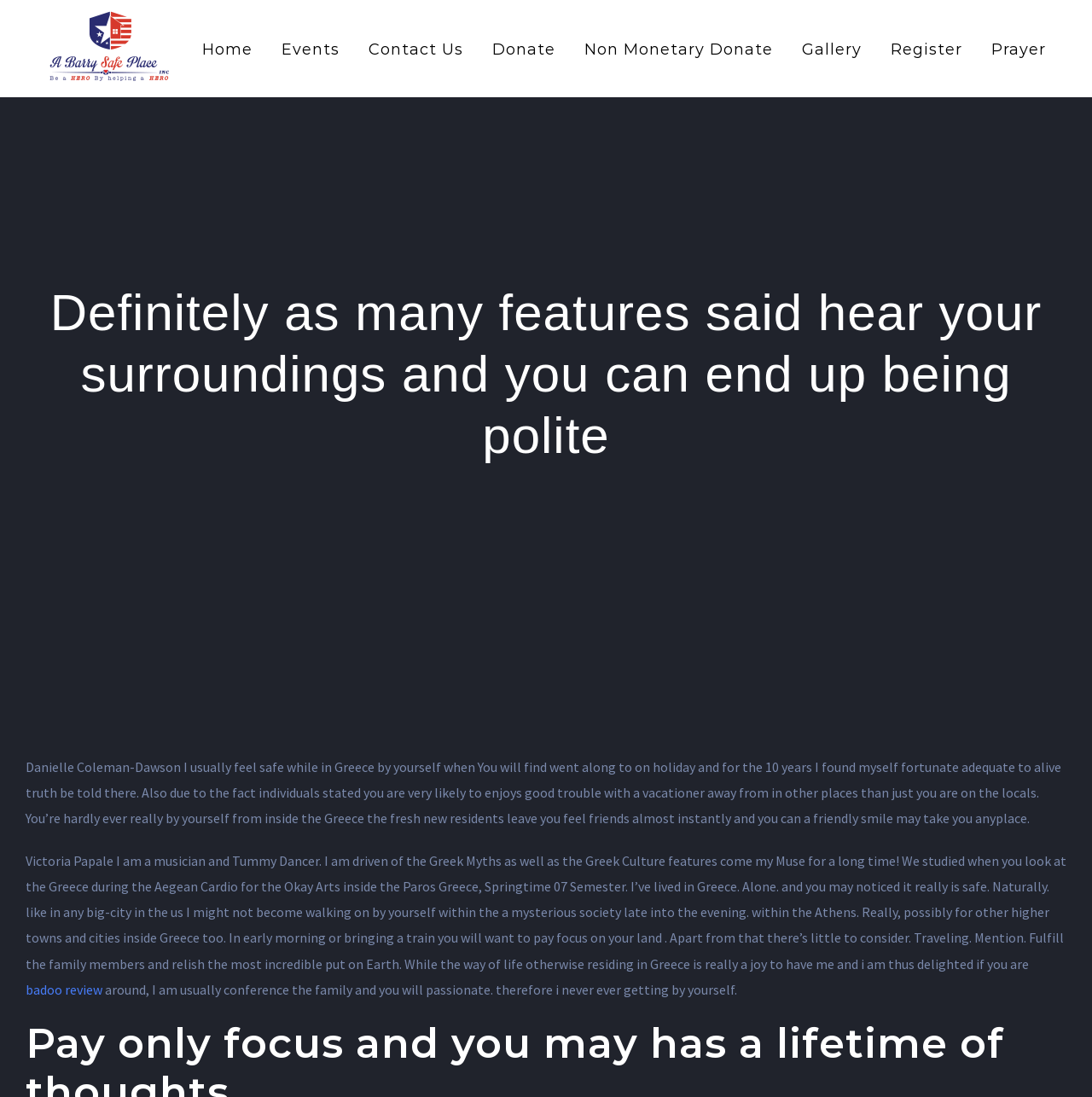Who is the author of the first testimonial?
Examine the image and provide an in-depth answer to the question.

The first testimonial is written by Danielle Coleman-Dawson, which can be found in the main content area of the webpage, starting with the sentence 'I usually feel safe while in Greece by myself...'.